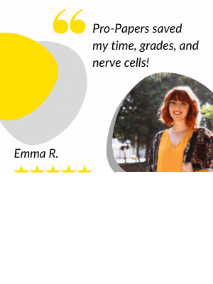What colors are used in the design?
Could you give a comprehensive explanation in response to this question?

The caption specifically mentions that the design is characterized by bright yellow and grey elements, which suggests that these colors are prominent and visually appealing.